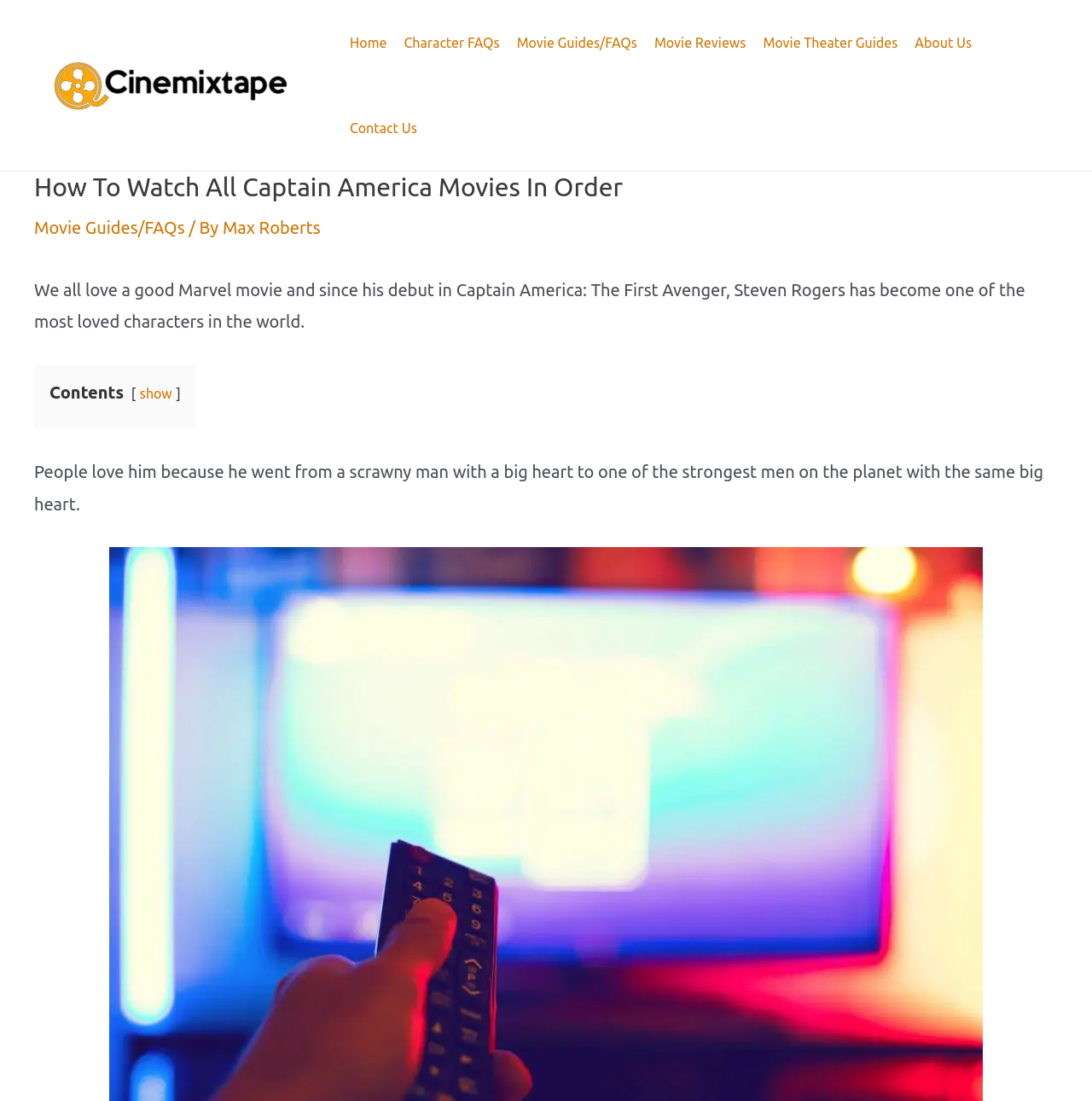Could you please study the image and provide a detailed answer to the question:
What is the name of the website?

The name of the website can be found at the top left corner of the webpage, where it says 'Cinemix Tape' in a logo format, and it's also a clickable link.